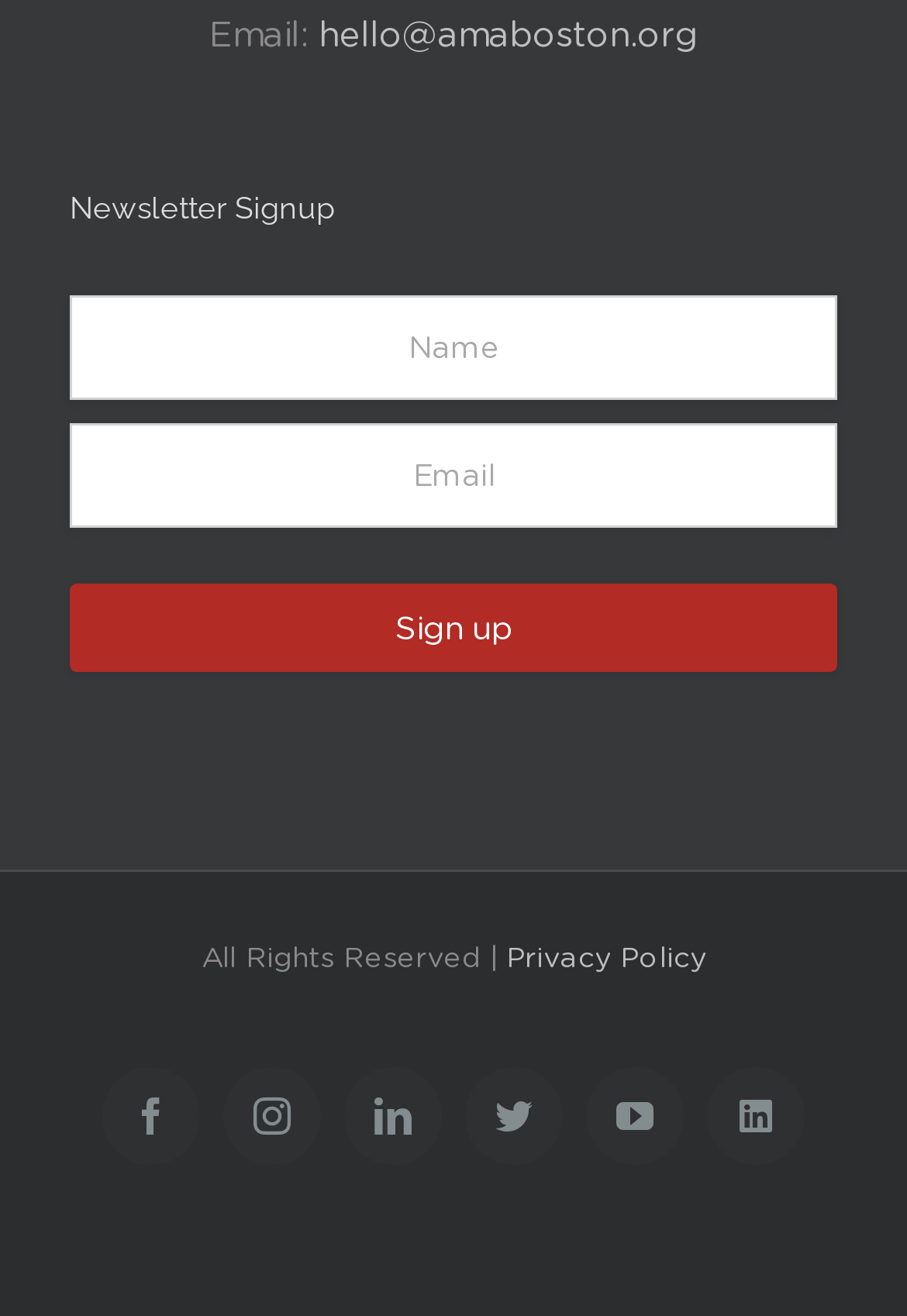Given the webpage screenshot, identify the bounding box of the UI element that matches this description: "Lawless English".

None